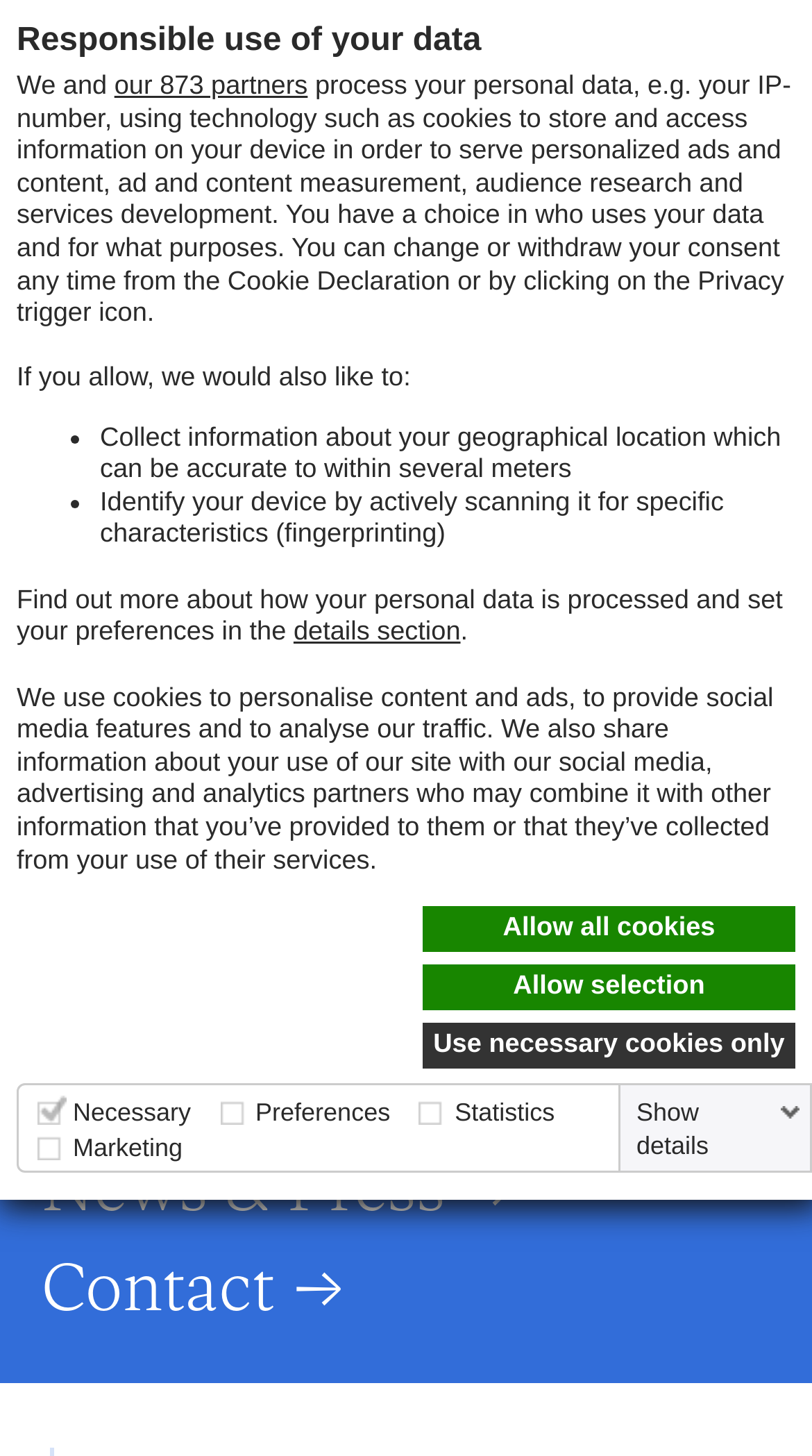Locate and extract the headline of this webpage.

Page not found 
Page not found 